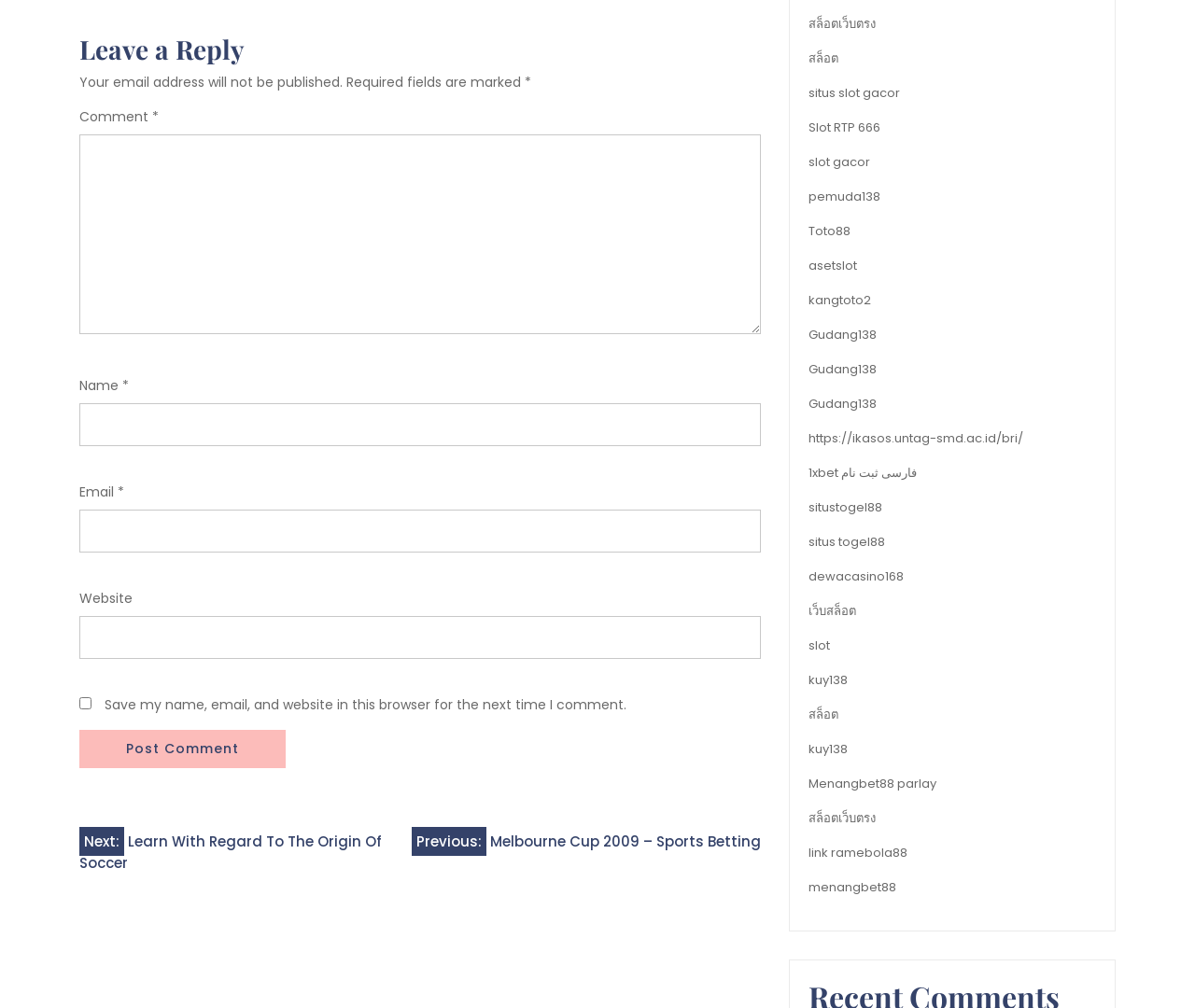Give a succinct answer to this question in a single word or phrase: 
How many links are available on the right side of the webpage?

24